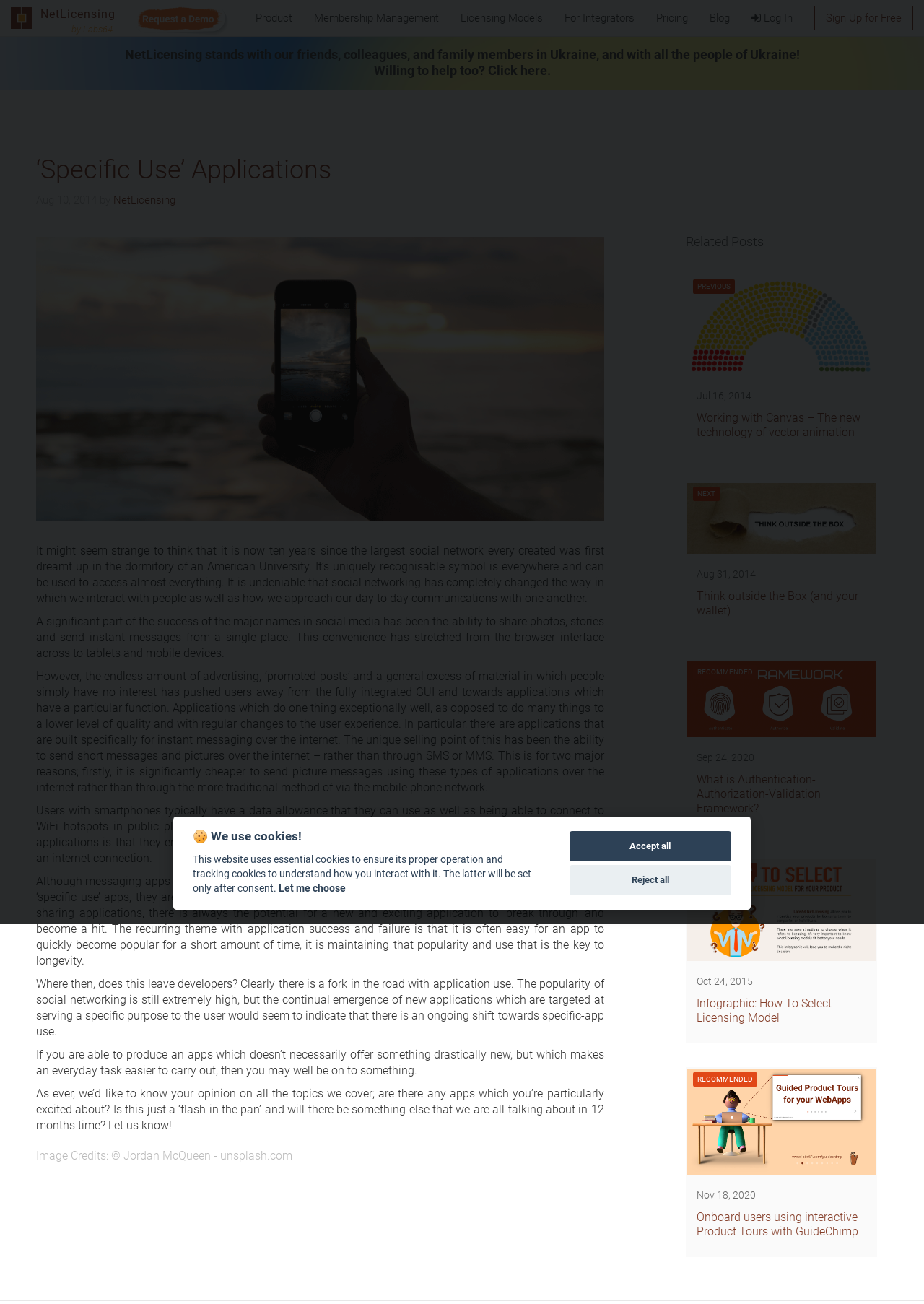Given the description: "Product", determine the bounding box coordinates of the UI element. The coordinates should be formatted as four float numbers between 0 and 1, [left, top, right, bottom].

[0.265, 0.0, 0.328, 0.028]